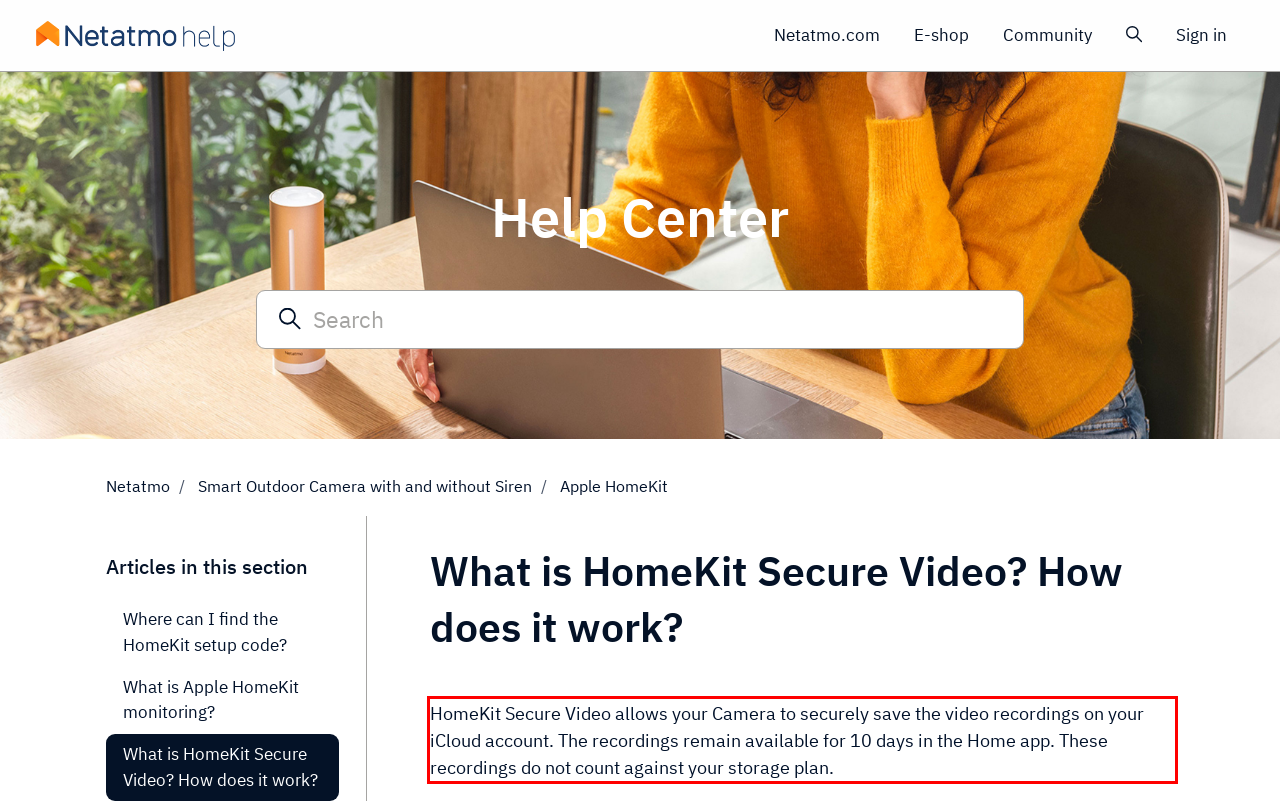Using the provided screenshot of a webpage, recognize and generate the text found within the red rectangle bounding box.

HomeKit Secure Video allows your Camera to securely save the video recordings on your iCloud account. The recordings remain available for 10 days in the Home app. These recordings do not count against your storage plan.